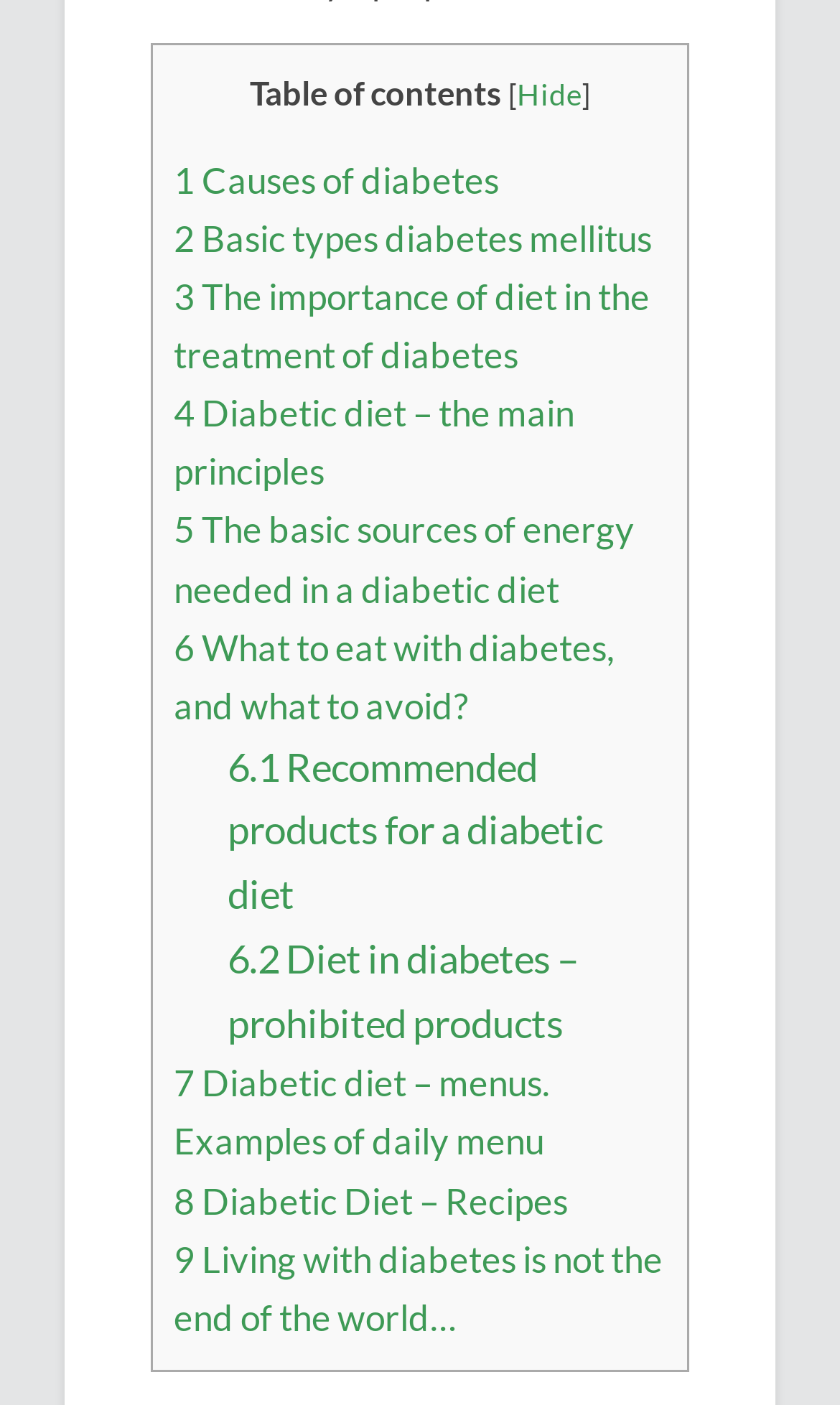Find the bounding box coordinates of the element's region that should be clicked in order to follow the given instruction: "View contributors' corner". The coordinates should consist of four float numbers between 0 and 1, i.e., [left, top, right, bottom].

None